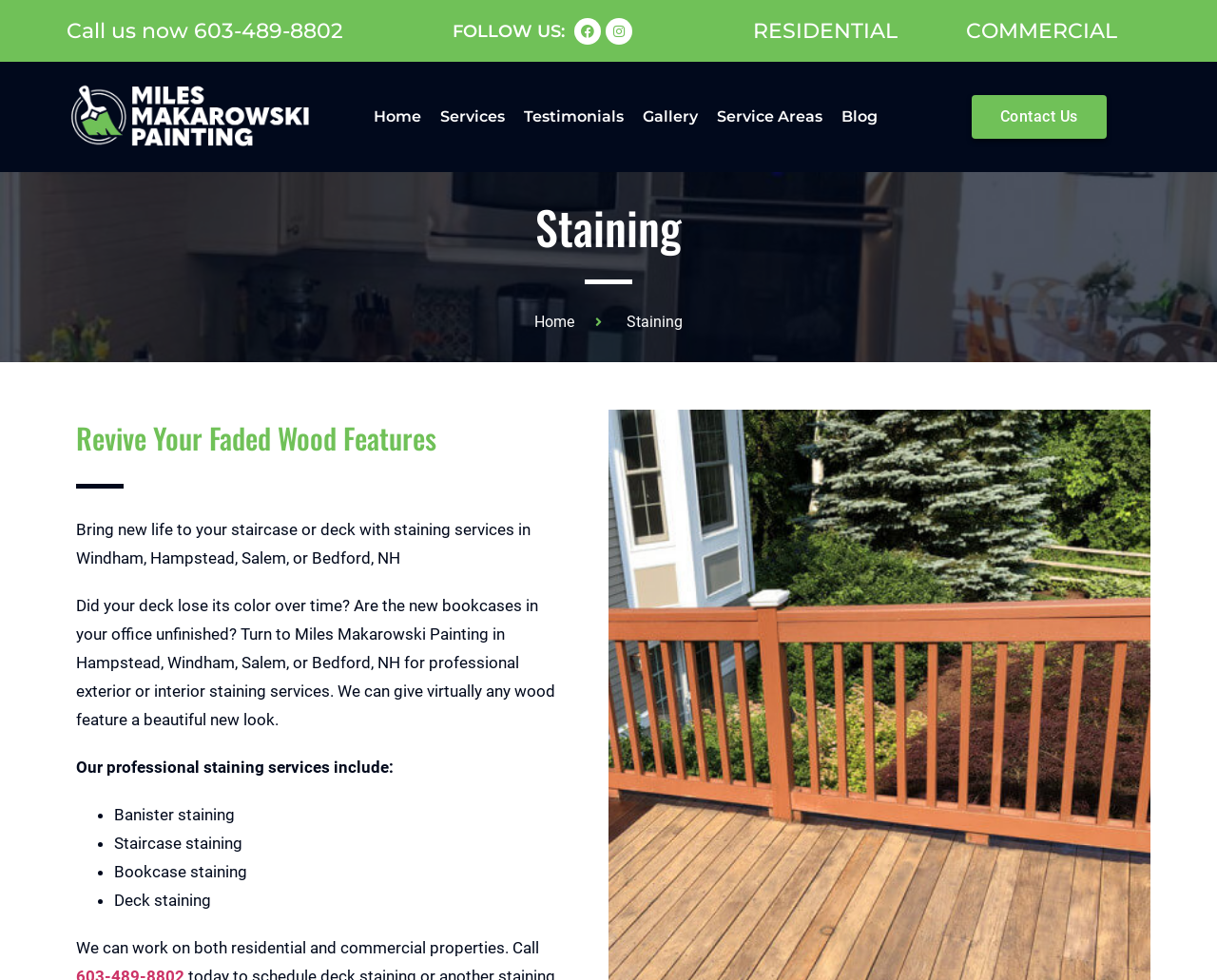What types of properties can Miles Makarowski Painting work on?
Answer with a single word or phrase, using the screenshot for reference.

Residential and commercial